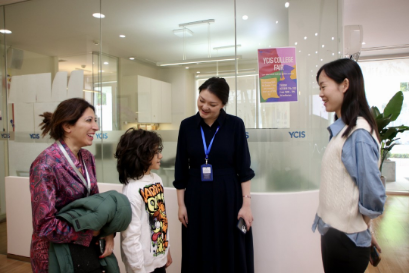Using details from the image, please answer the following question comprehensively:
What is the color of the woman's dress on the left?

According to the caption, the woman on the left is 'dressed in a long, dark blue dress', which directly answers the question.